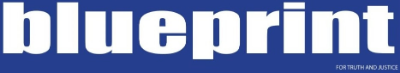Please provide a comprehensive response to the question below by analyzing the image: 
What type of content does Blueprint Newspapers Limited provide?

According to the image, Blueprint Newspapers Limited provides comprehensive news coverage, including national issues, cultural events, and more, with the aim of keeping readers informed and engaged.